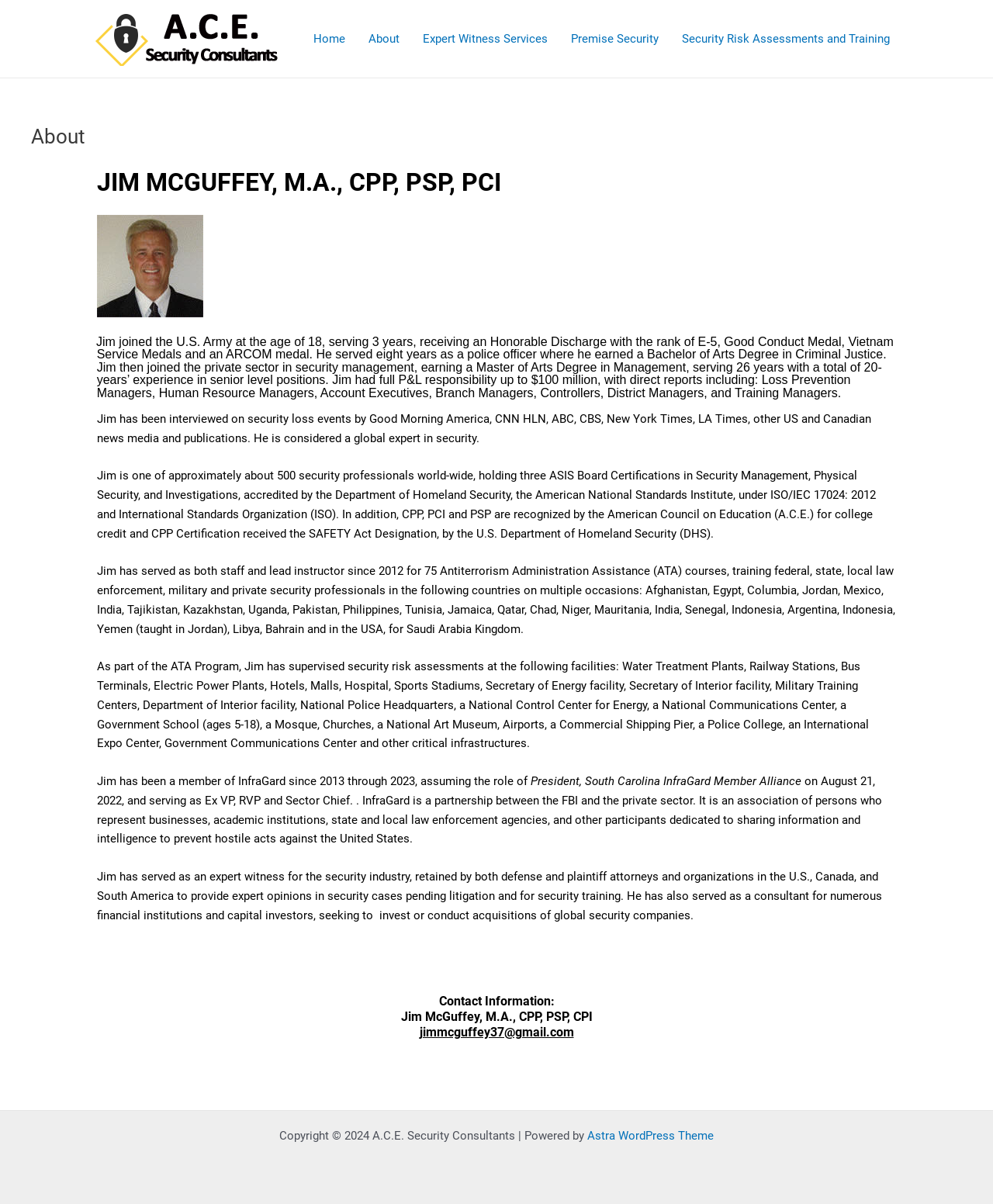Show me the bounding box coordinates of the clickable region to achieve the task as per the instruction: "Click on the A.C.E. Security Consultants logo".

[0.093, 0.01, 0.288, 0.055]